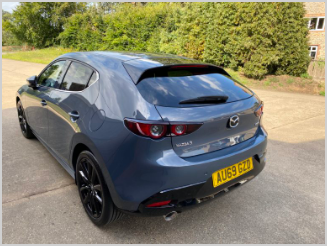Offer a detailed caption for the image presented.

The image showcases a Mazda 3, a modern hatchback distinguished by its sleek design and sporty profile. The car is presented from a rear three-quarter angle, highlighting its stylish lines and contours. The dark blue exterior gleams in the sunlight, accentuating the sophisticated bodywork. Notable features include the prominent rear spoiler, sharp tail lights, and a stylish bumper that enhance its sporty demeanor. 

The vehicle is parked on a concrete surface, surrounded by lush greenery in the background, suggesting a serene outdoor setting. A registration plate visible on the rear reads "AU69 GZD," providing a glimpse into the vehicle's UK registration. This particular Mazda 3 has been featured in a detailing post by High Definition Valeting, emphasizing a "5 Year Complete Package" service, including ceramic coating.